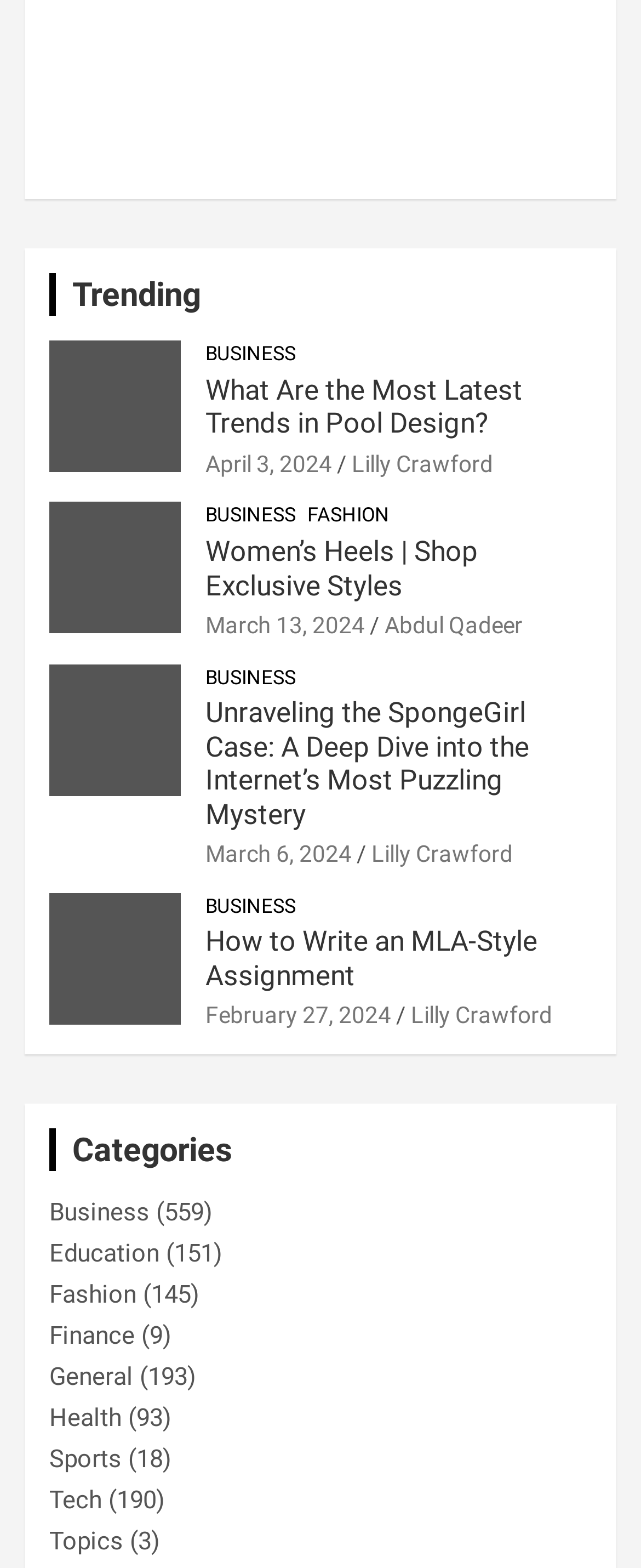Who wrote the article 'Unraveling the SpongeGirl Case: A Deep Dive into the Internet’s Most Puzzling Mystery'?
Using the visual information from the image, give a one-word or short-phrase answer.

Lilly Crawford